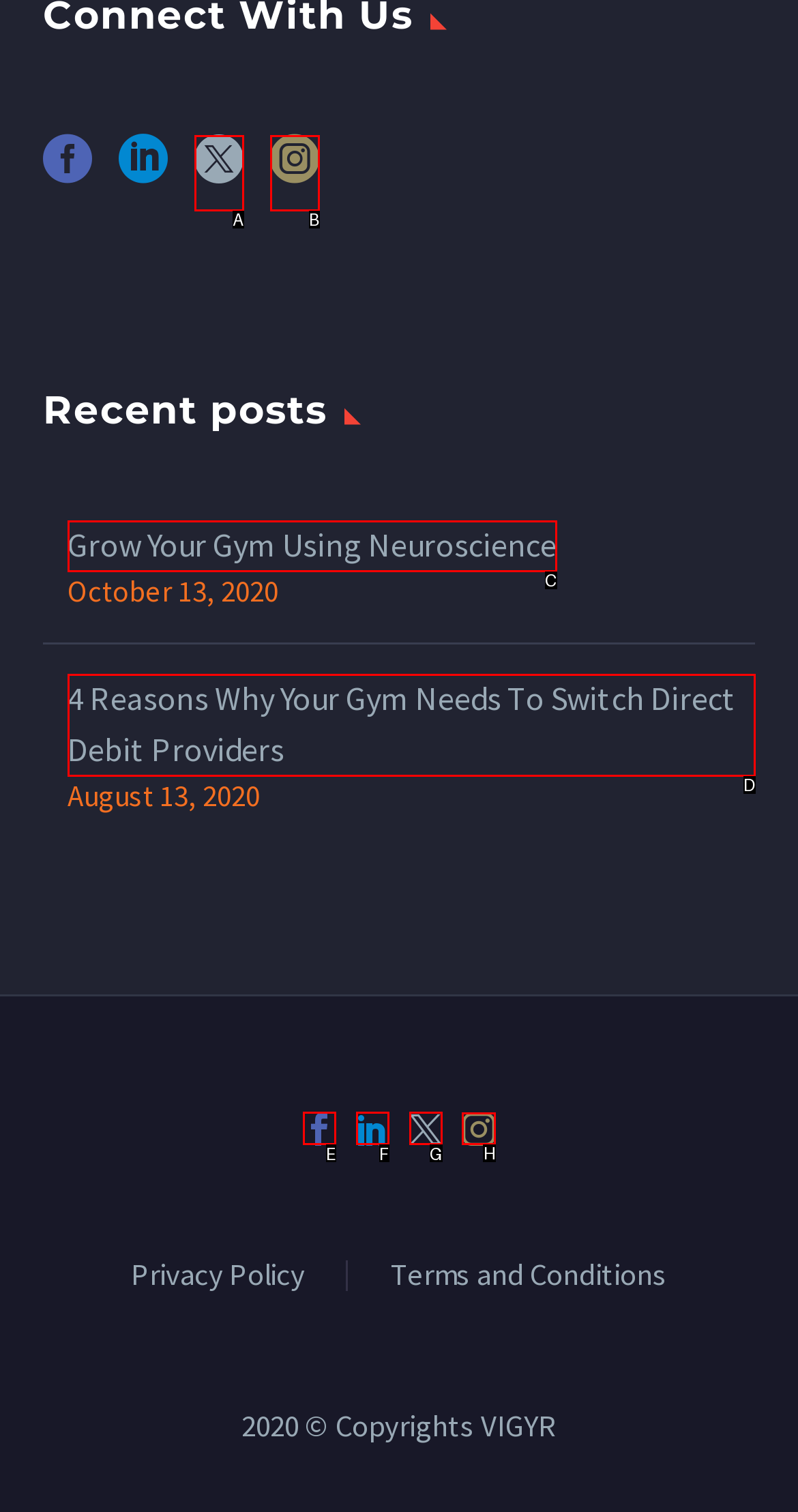From the given options, indicate the letter that corresponds to the action needed to complete this task: View older posts. Respond with only the letter.

H